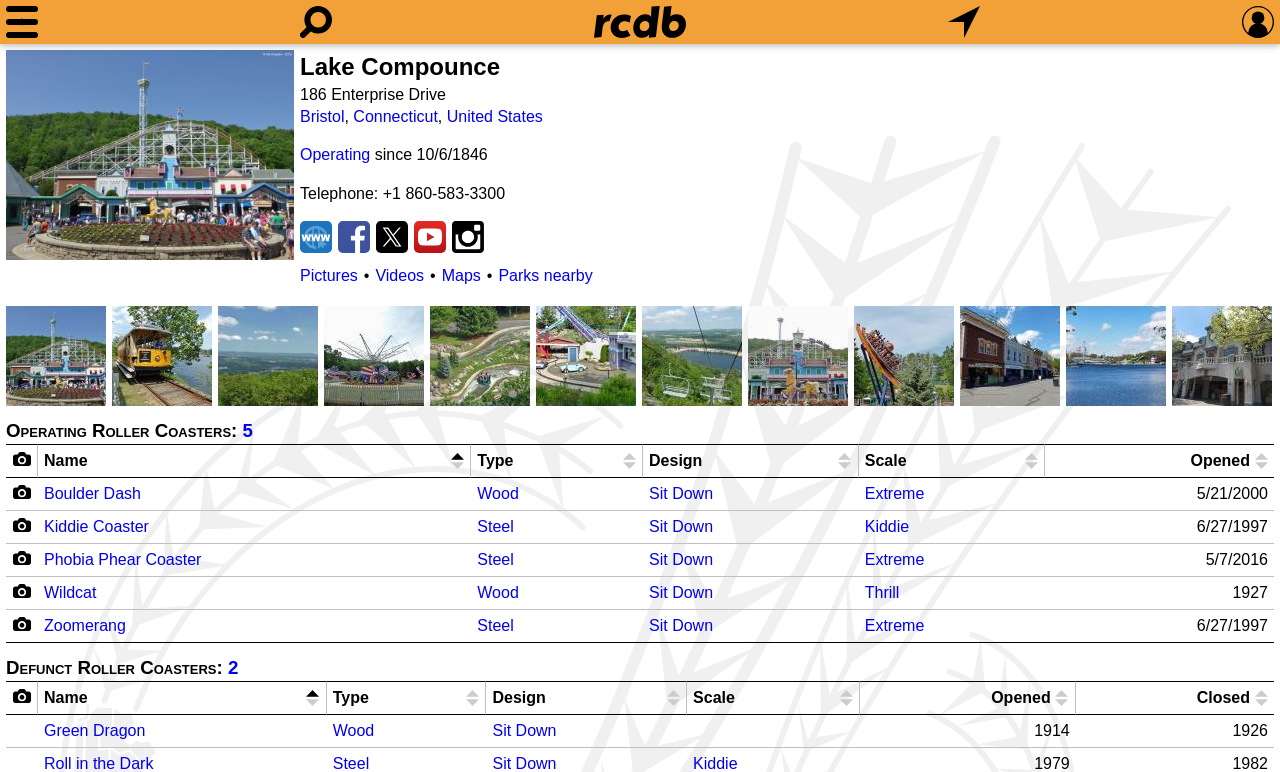What is the name of the amusement park?
Answer the question with as much detail as you can, using the image as a reference.

The name of the amusement park can be found in the heading element at the top of the webpage, which reads 'Lake Compounce'.